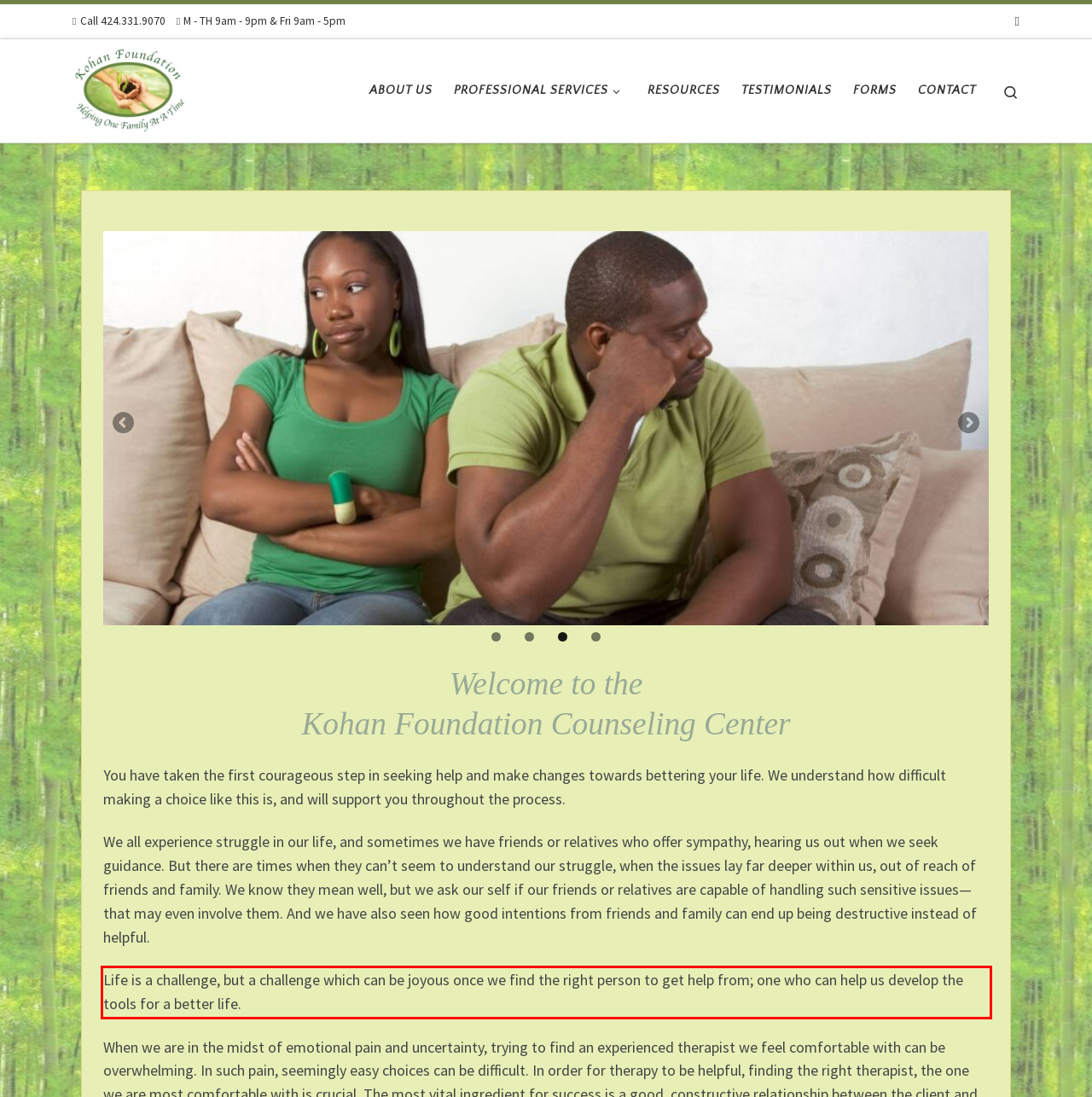Given a screenshot of a webpage with a red bounding box, please identify and retrieve the text inside the red rectangle.

Life is a challenge, but a challenge which can be joyous once we find the right person to get help from; one who can help us develop the tools for a better life.